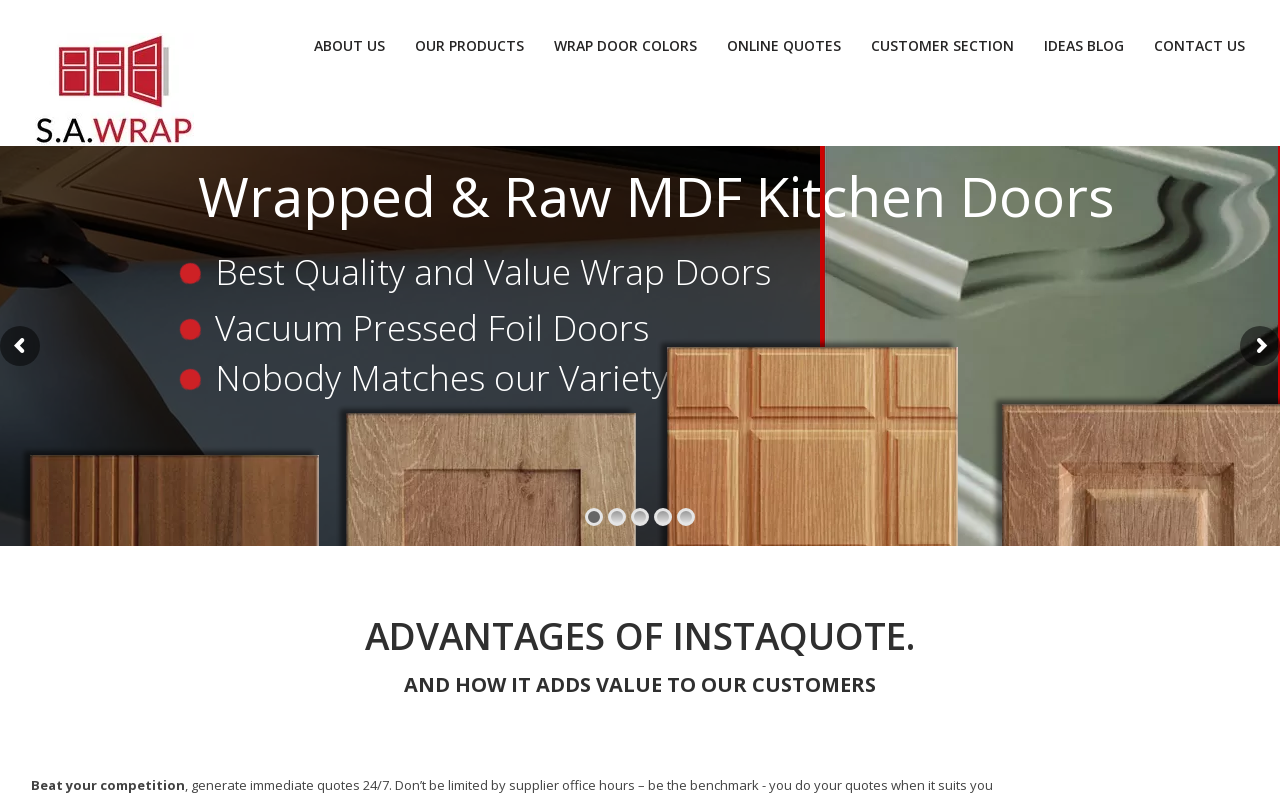What is the benefit of using InstaQuote?
Look at the image and respond with a single word or a short phrase.

Beat competition